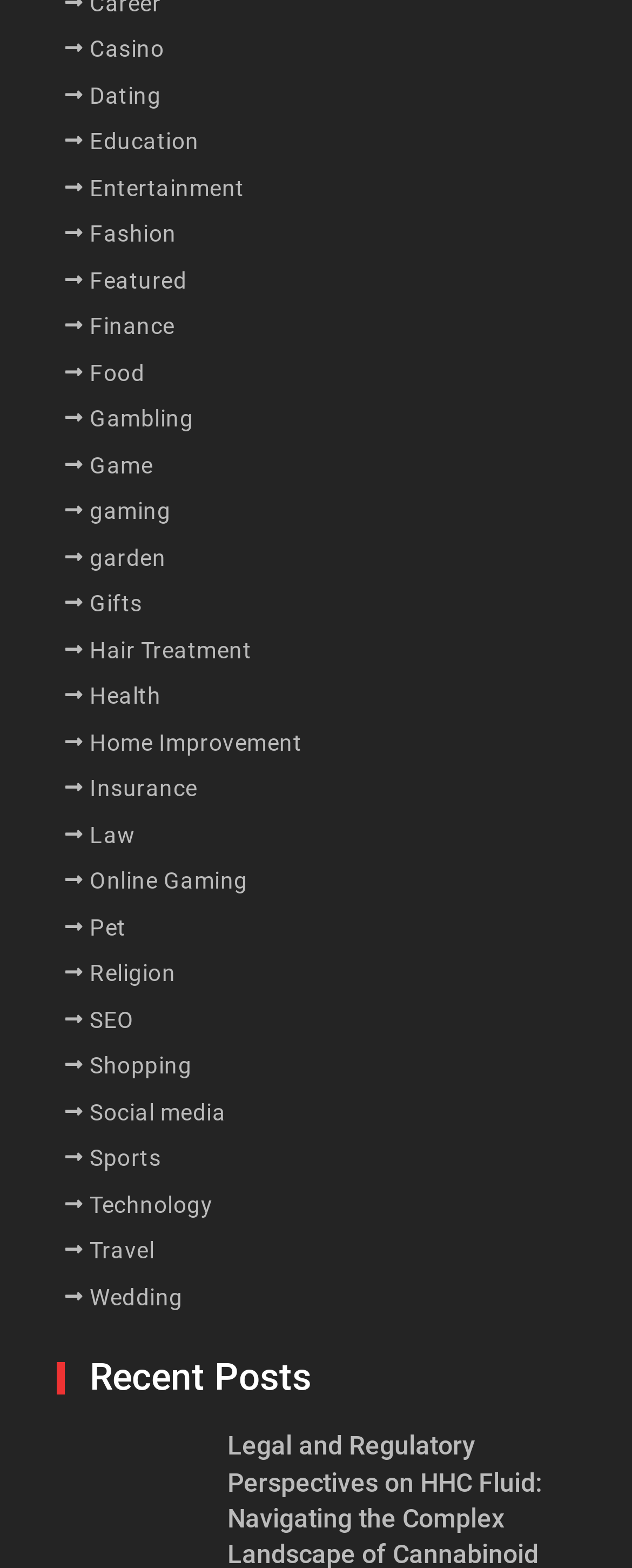Locate the bounding box coordinates of the area that needs to be clicked to fulfill the following instruction: "Learn about Health". The coordinates should be in the format of four float numbers between 0 and 1, namely [left, top, right, bottom].

[0.142, 0.431, 0.255, 0.457]